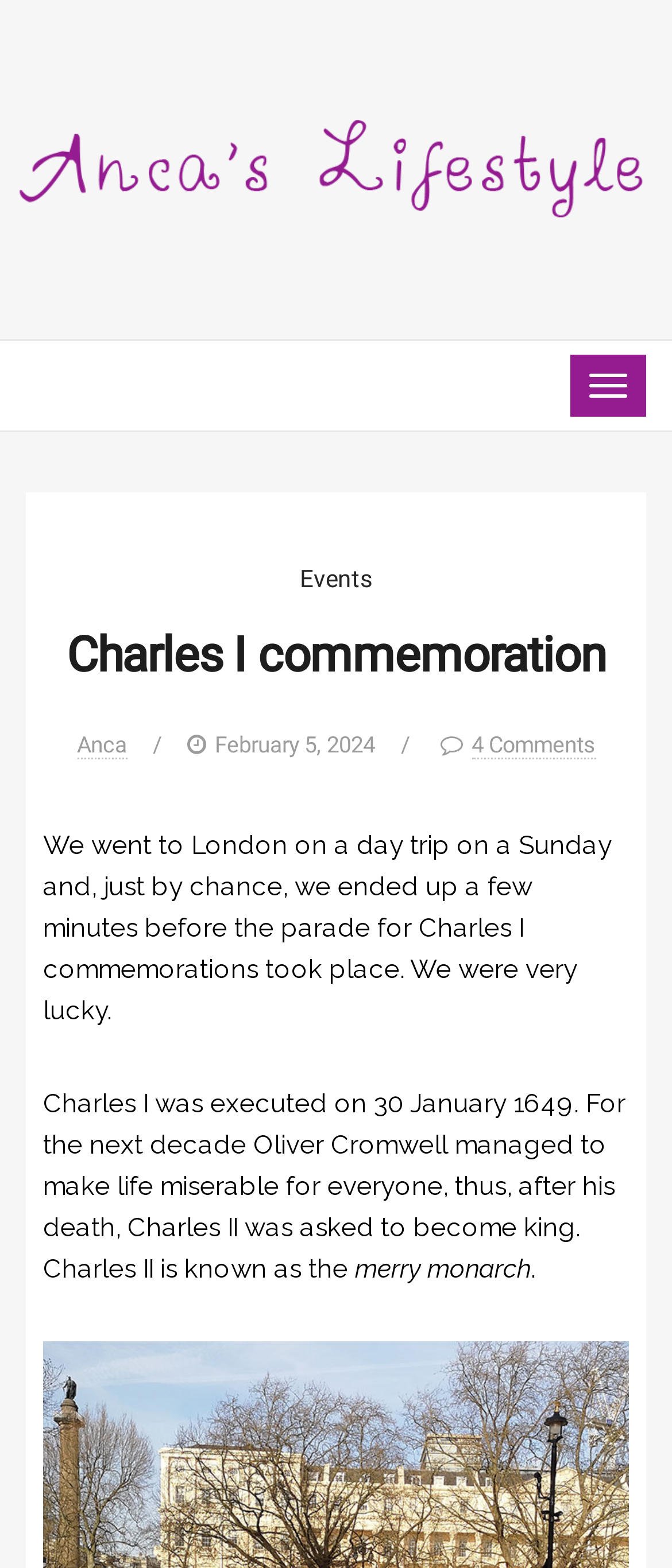From the screenshot, find the bounding box of the UI element matching this description: "alt="Anca's lifestyle blog"". Supply the bounding box coordinates in the form [left, top, right, bottom], each a float between 0 and 1.

[0.0, 0.098, 1.0, 0.115]